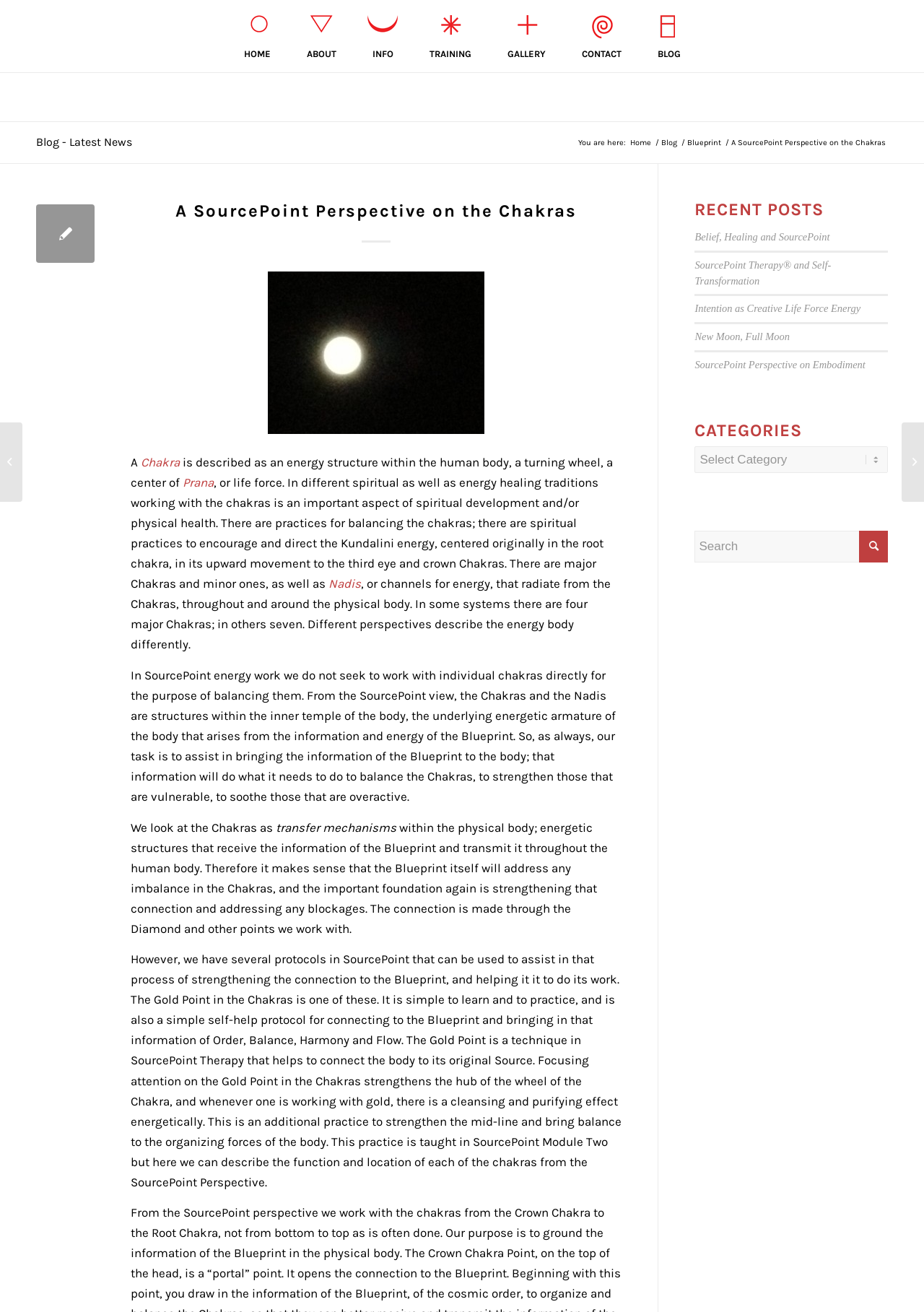Can you show the bounding box coordinates of the region to click on to complete the task described in the instruction: "View the GALLERY page"?

[0.529, 0.0, 0.61, 0.055]